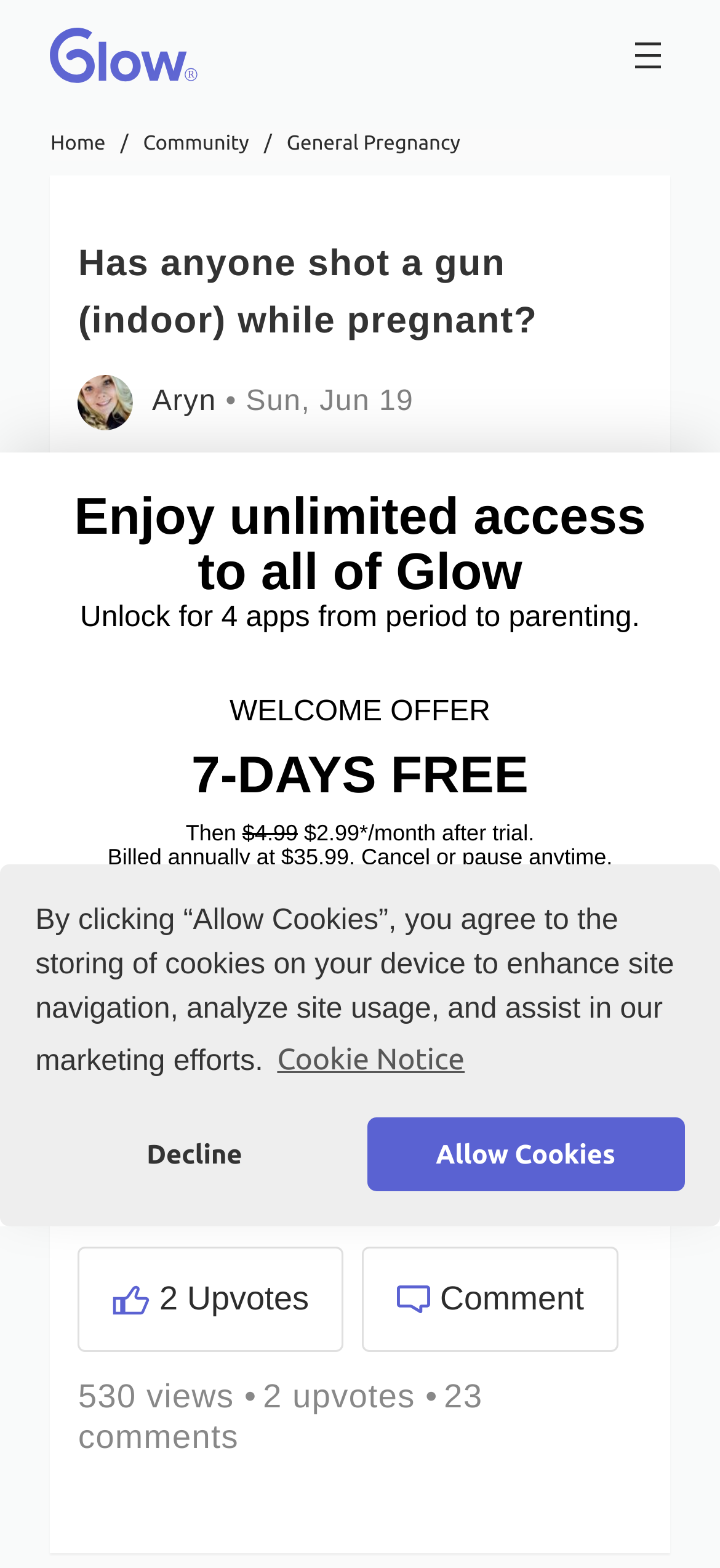What is the category of this post?
Look at the image and respond with a one-word or short-phrase answer.

General Pregnancy